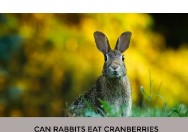Utilize the details in the image to thoroughly answer the following question: What is the dominant color of the background?

The background of the image is filled with vibrant greenery, which implies that the dominant color of the background is green.